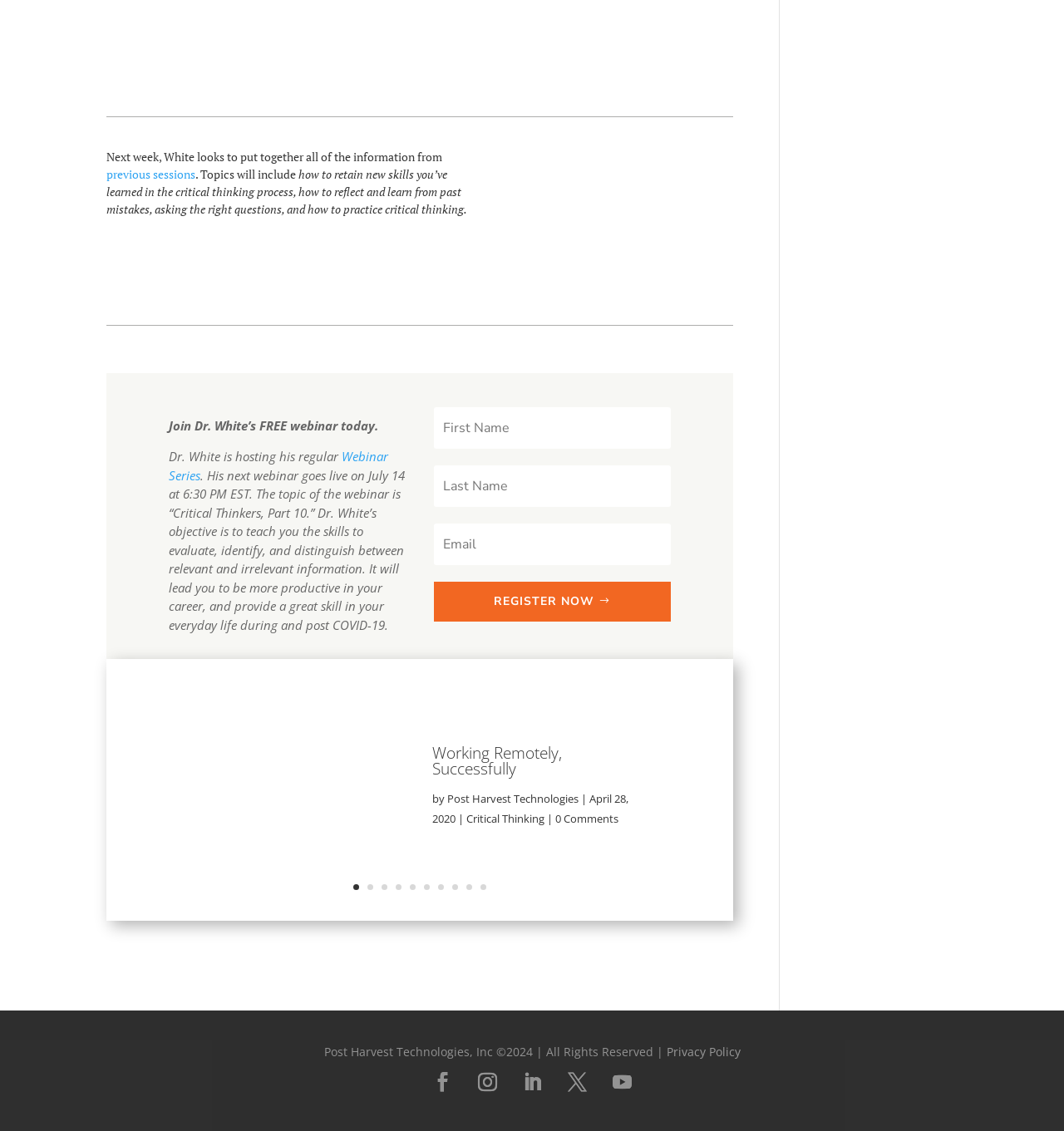Could you please study the image and provide a detailed answer to the question:
What is the topic of Dr. White's next webinar?

I found this information by looking at the text that says 'His next webinar goes live on July 14 at 6:30 PM EST. The topic of the webinar is “Critical Thinkers, Part 10.”' which is located in the section that talks about Dr. White's webinar series.